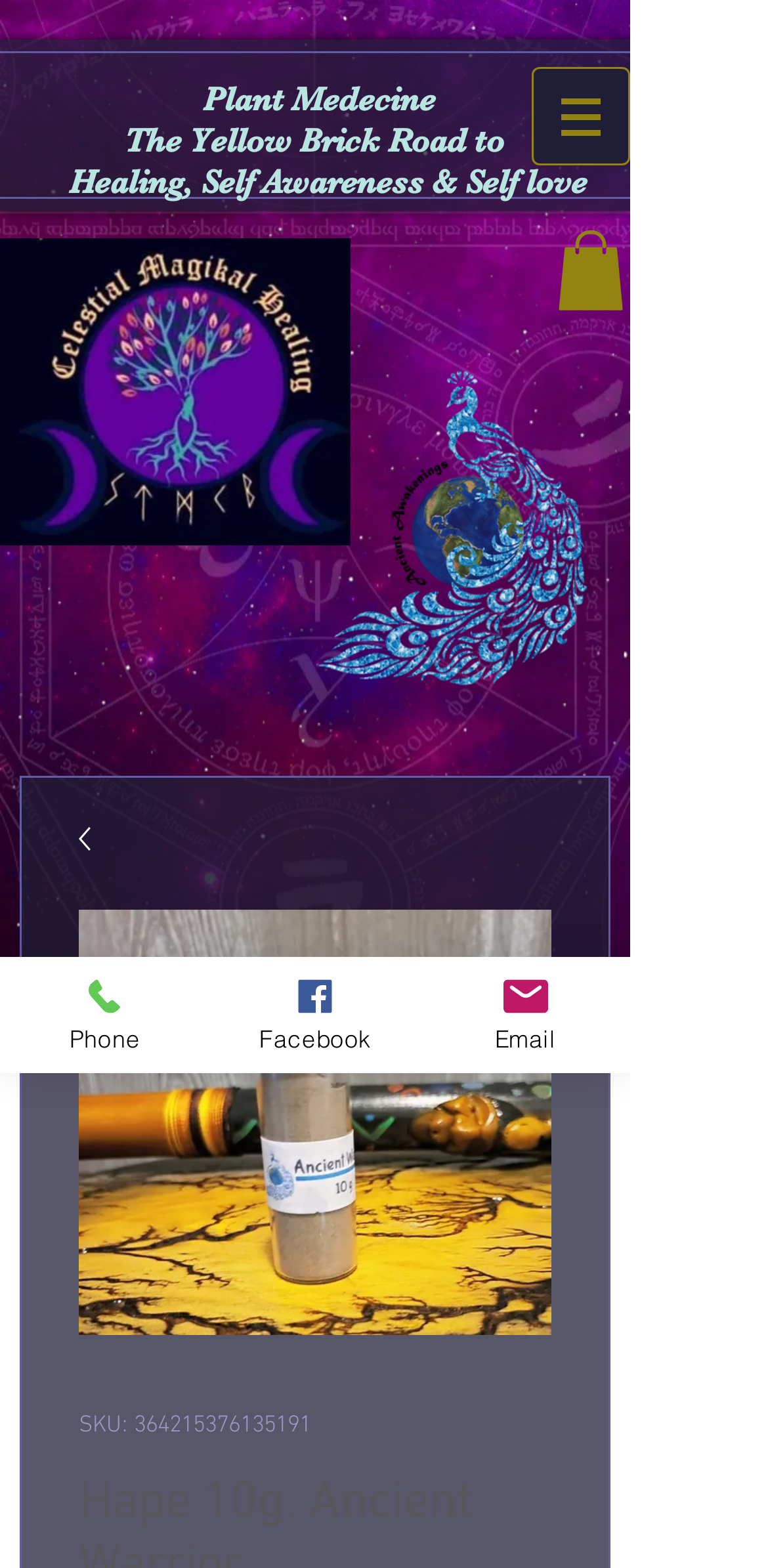Based on the visual content of the image, answer the question thoroughly: How many social media links are present at the bottom of the page?

I determined the answer by looking at the links with the descriptions 'Phone', 'Facebook', and 'Email' at the bottom of the page, which suggests that there are three social media links present.